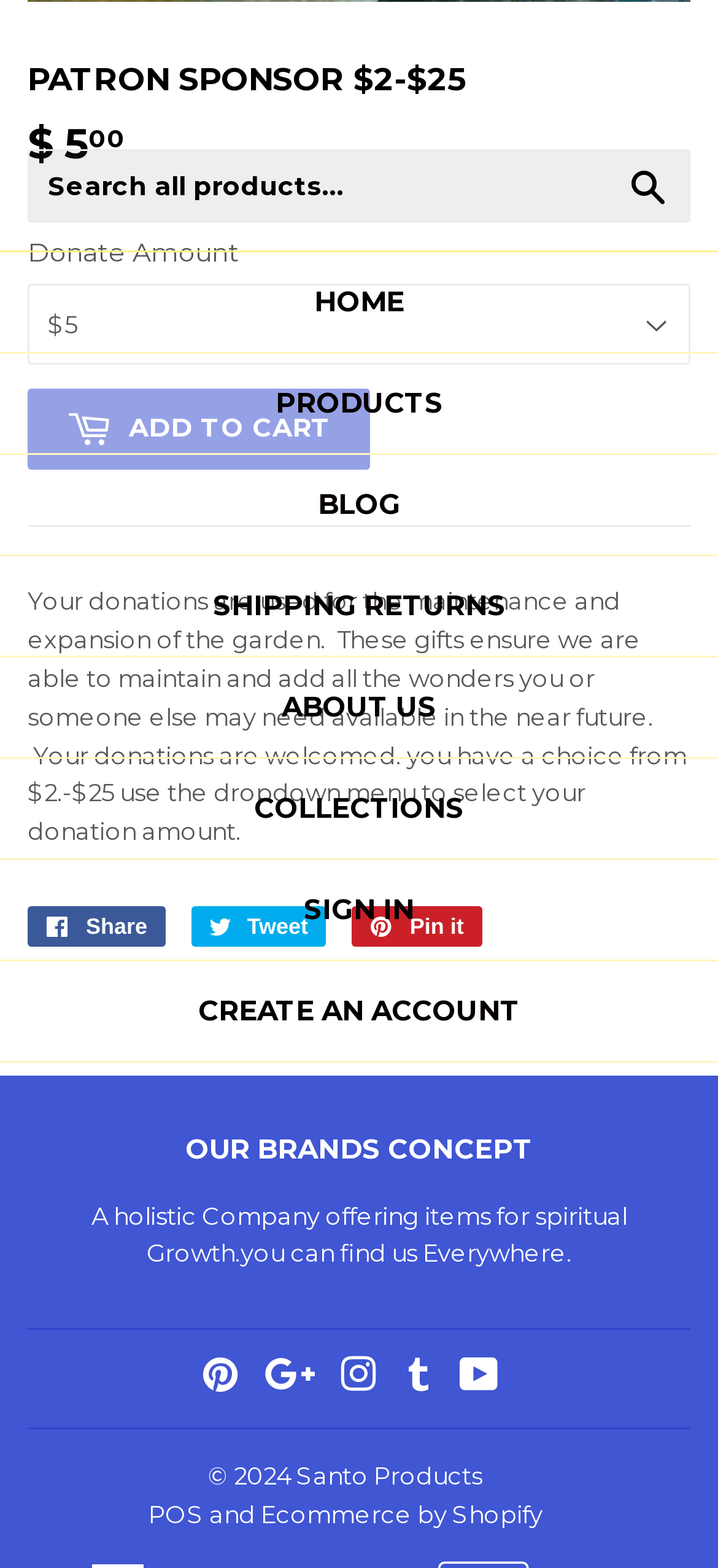Identify the bounding box of the UI component described as: "About Us".

[0.0, 0.42, 1.0, 0.483]